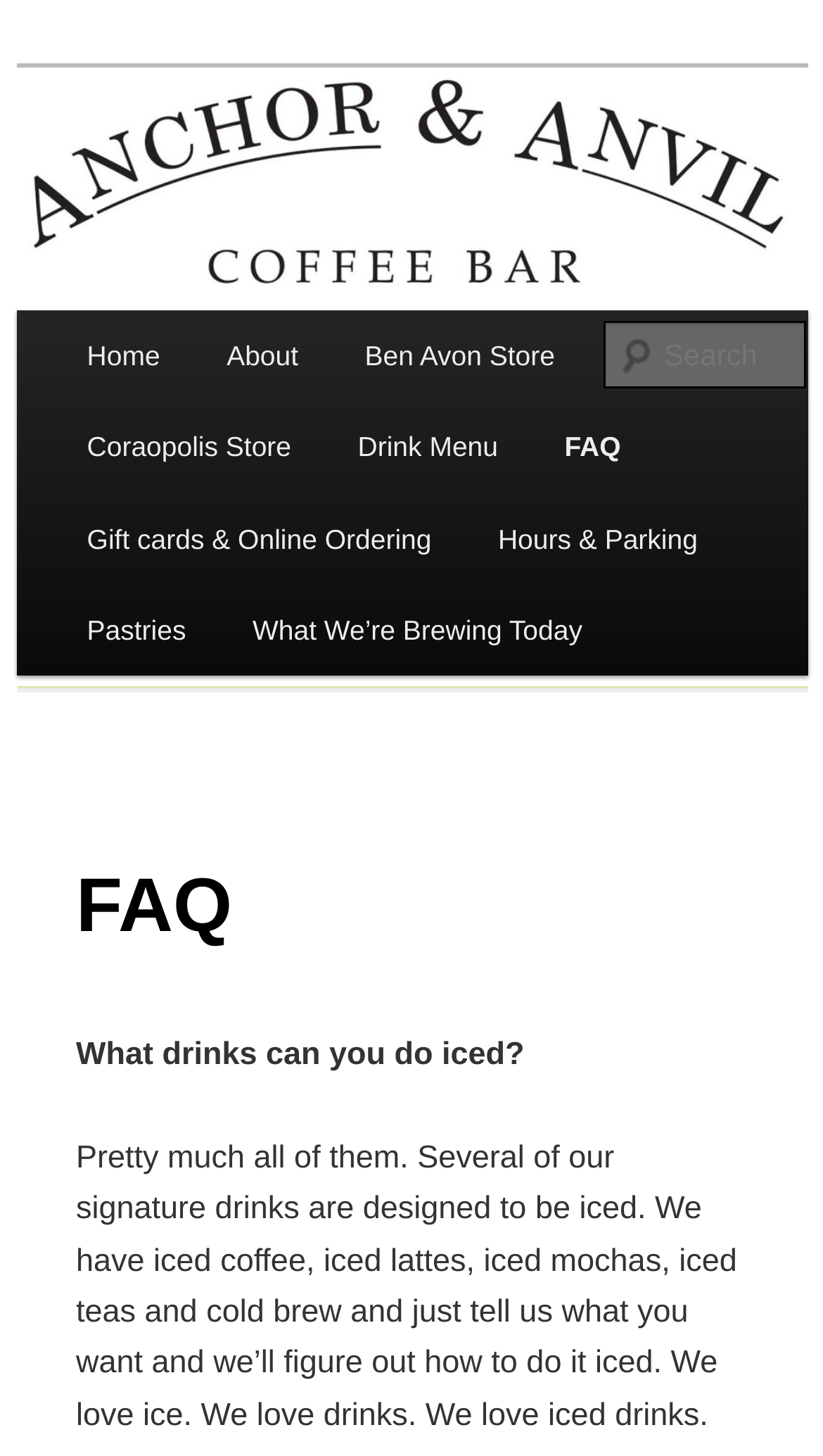Identify the bounding box coordinates of the part that should be clicked to carry out this instruction: "View Drink Menu".

[0.394, 0.276, 0.645, 0.339]